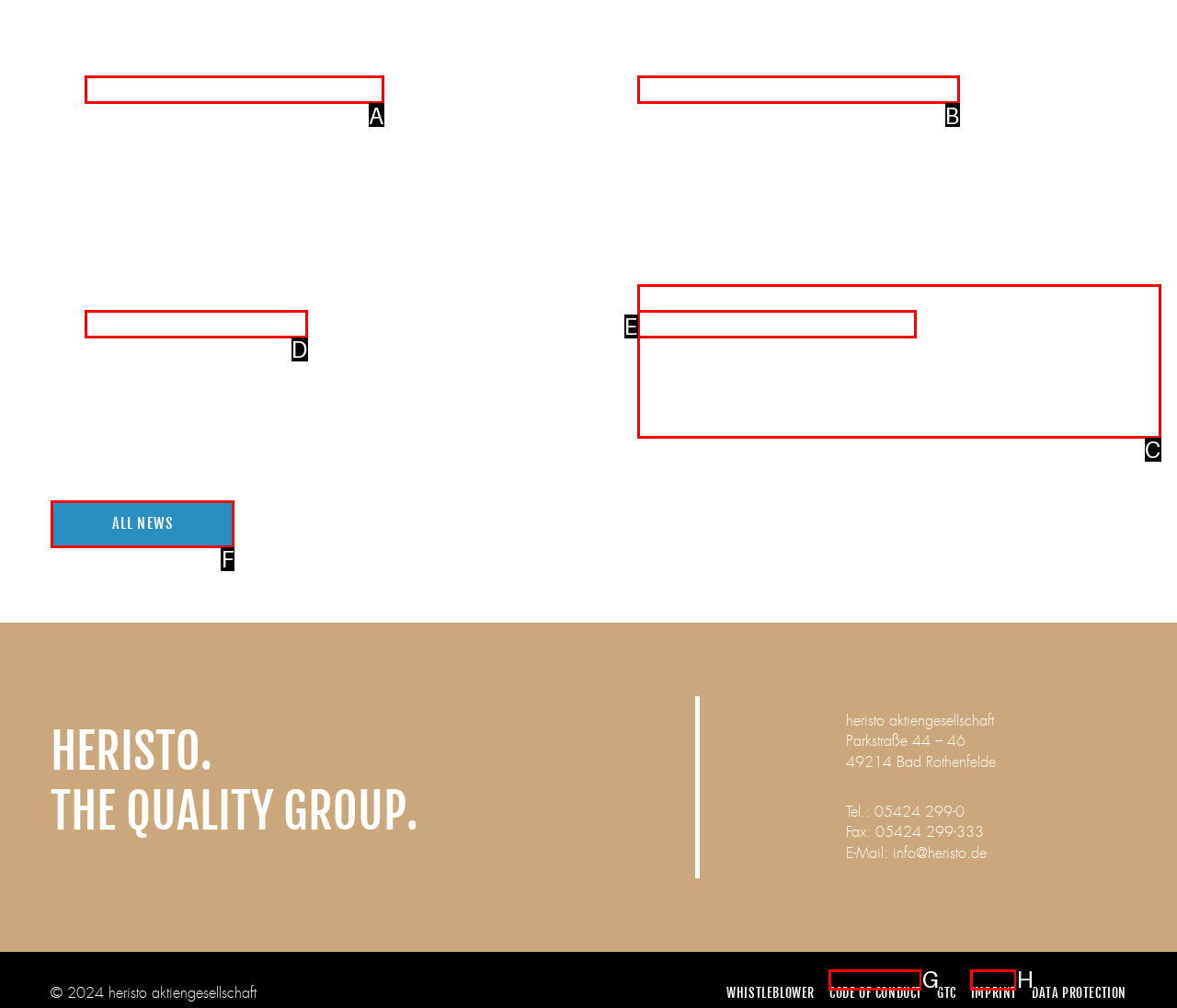Select the letter of the UI element you need to click on to fulfill this task: View all news. Write down the letter only.

F